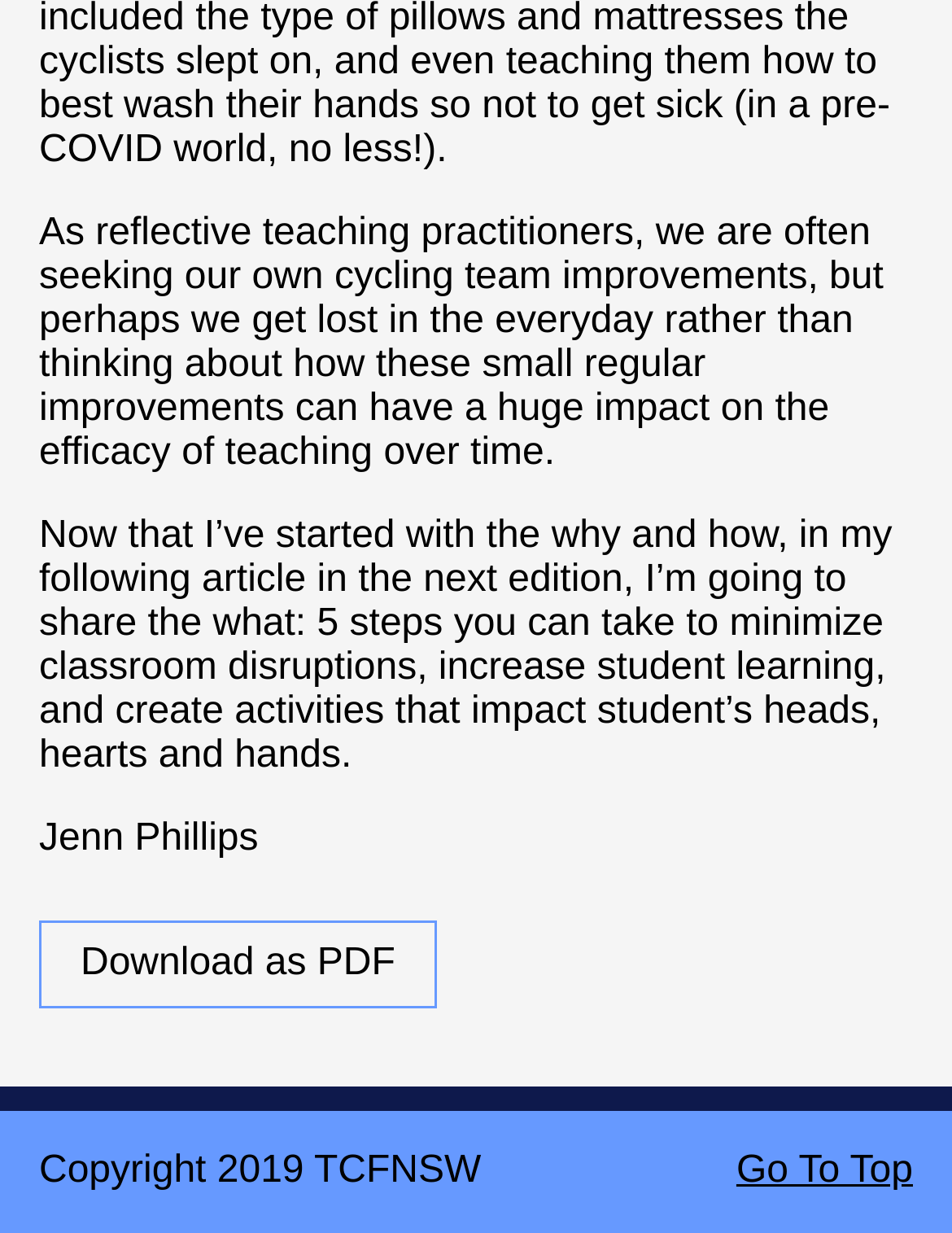Reply to the question with a single word or phrase:
Who is the author of this article?

Jenn Phillips